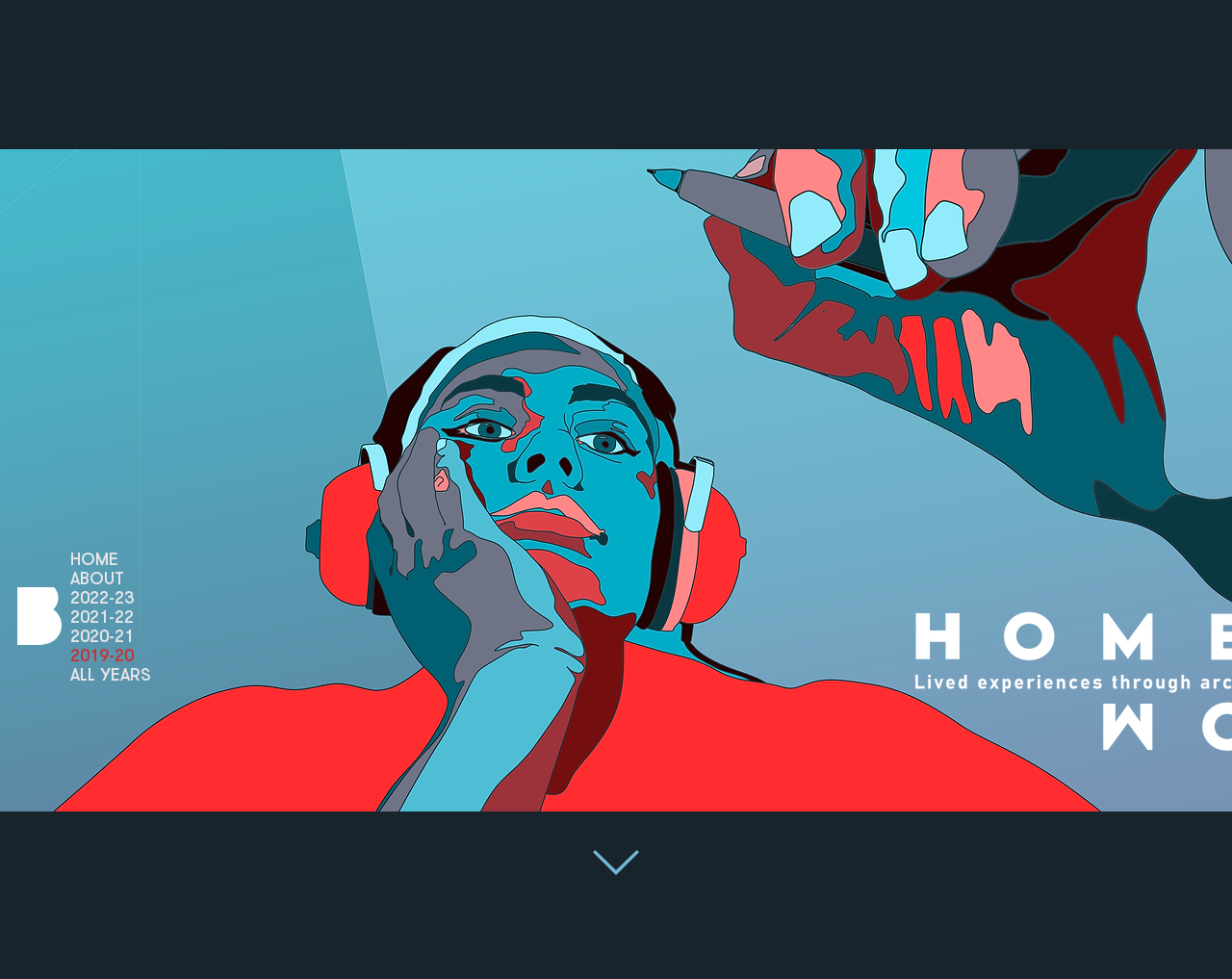Determine the bounding box coordinates of the clickable element to complete this instruction: "Search for a keyword". Provide the coordinates in the format of four float numbers between 0 and 1, [left, top, right, bottom].

None